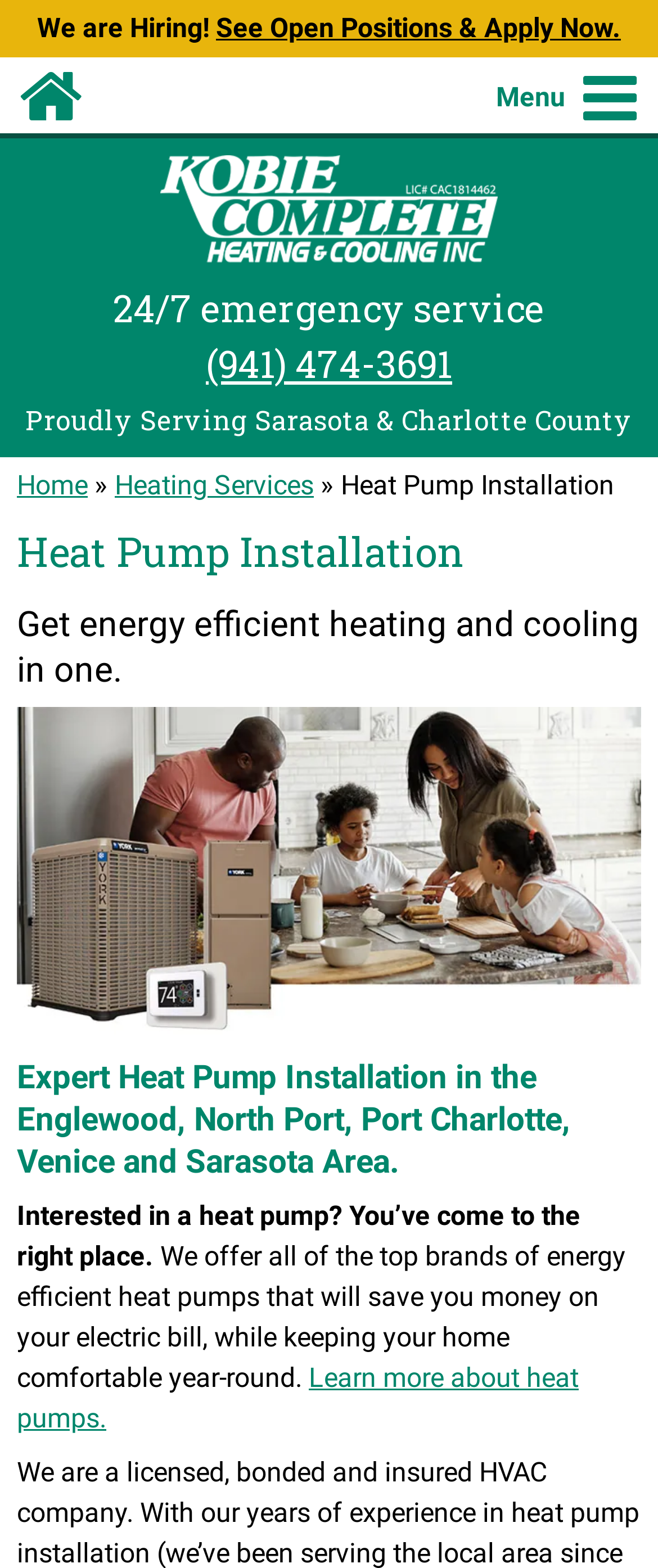Please indicate the bounding box coordinates of the element's region to be clicked to achieve the instruction: "Toggle navigation menu". Provide the coordinates as four float numbers between 0 and 1, i.e., [left, top, right, bottom].

[0.879, 0.048, 0.974, 0.077]